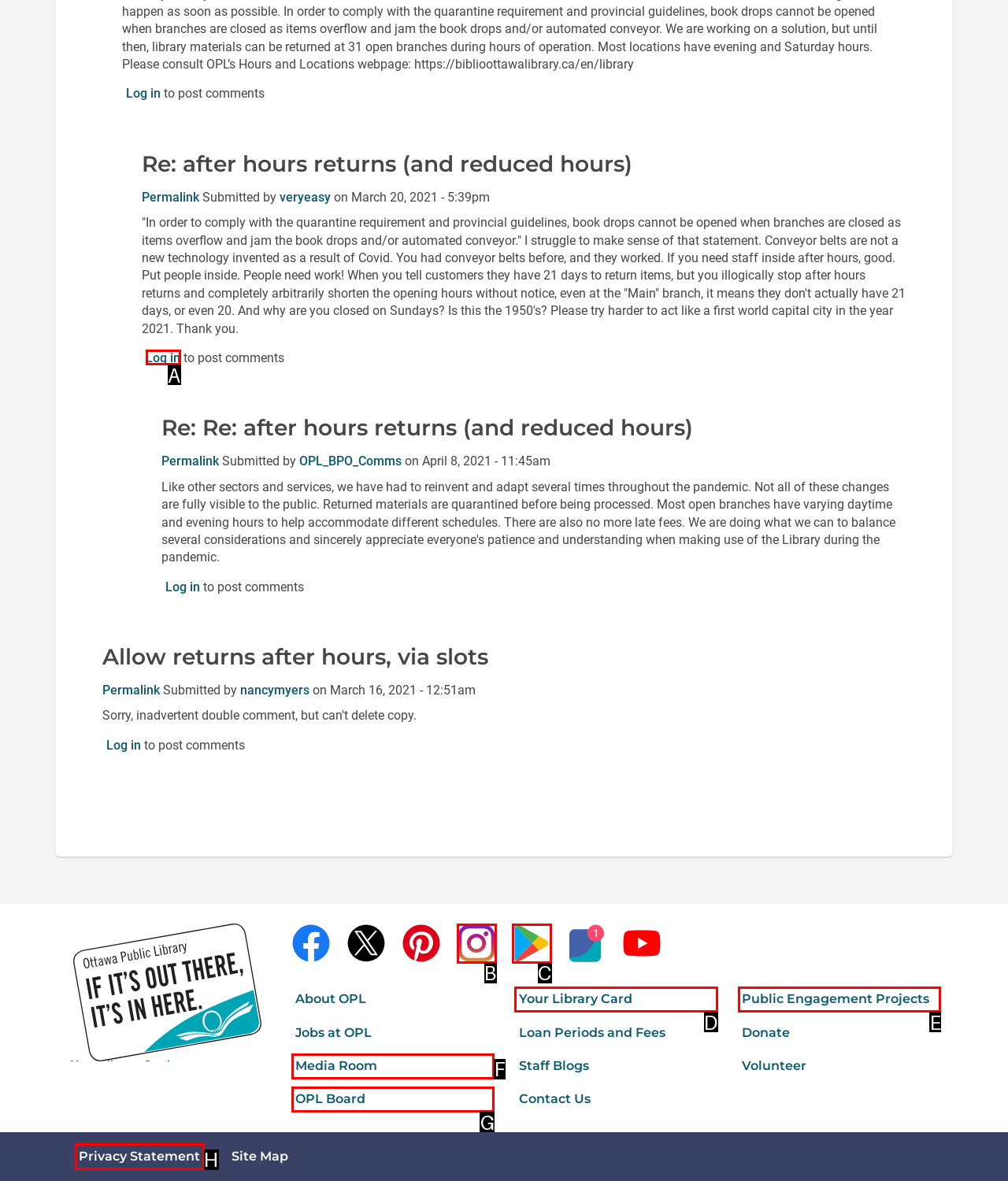Identify the HTML element that corresponds to the following description: Privacy Statement. Provide the letter of the correct option from the presented choices.

H